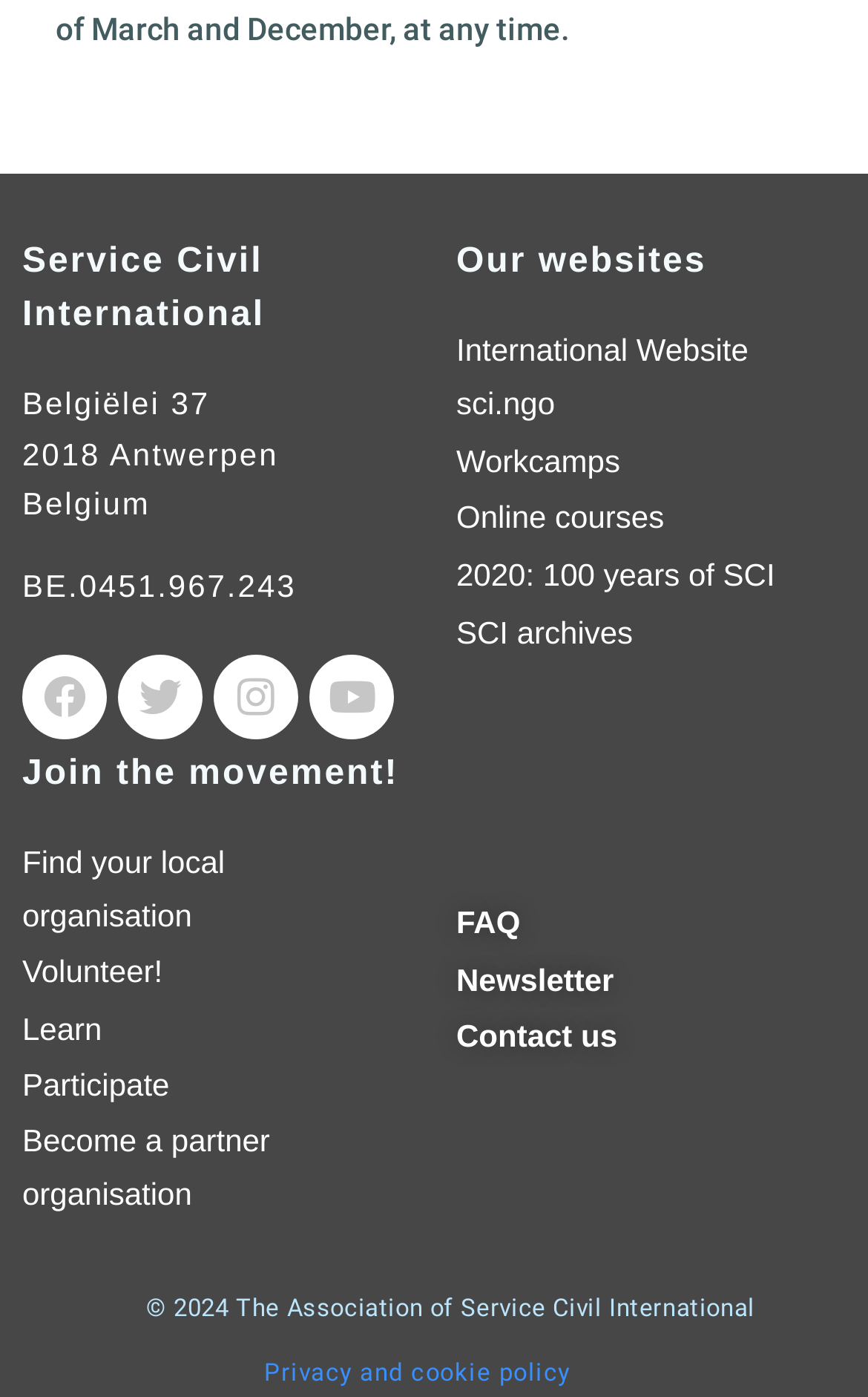Determine the bounding box for the HTML element described here: "International Website sci.ngo". The coordinates should be given as [left, top, right, bottom] with each number being a float between 0 and 1.

[0.526, 0.233, 1.0, 0.309]